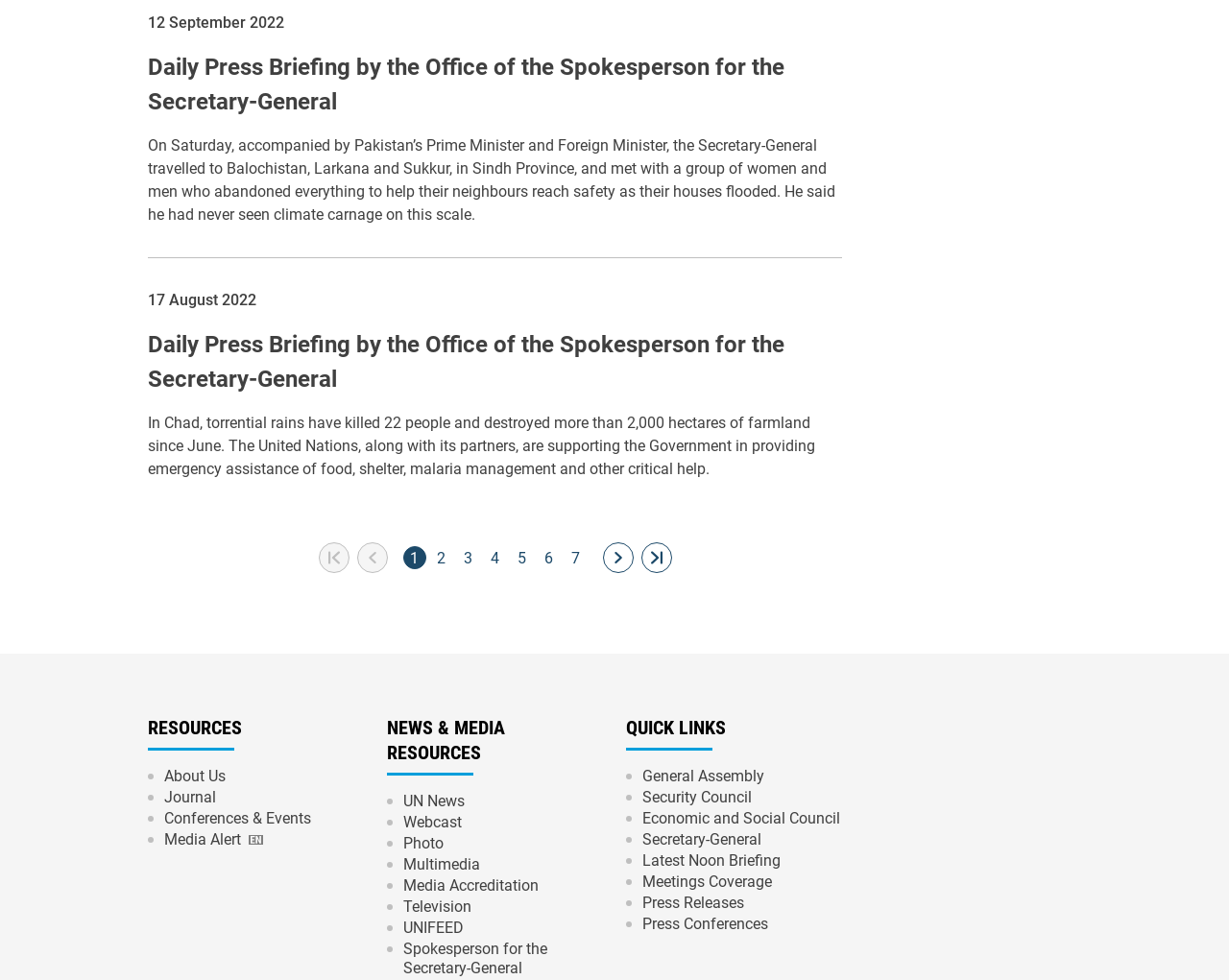Point out the bounding box coordinates of the section to click in order to follow this instruction: "Visit About Us".

[0.133, 0.782, 0.184, 0.803]